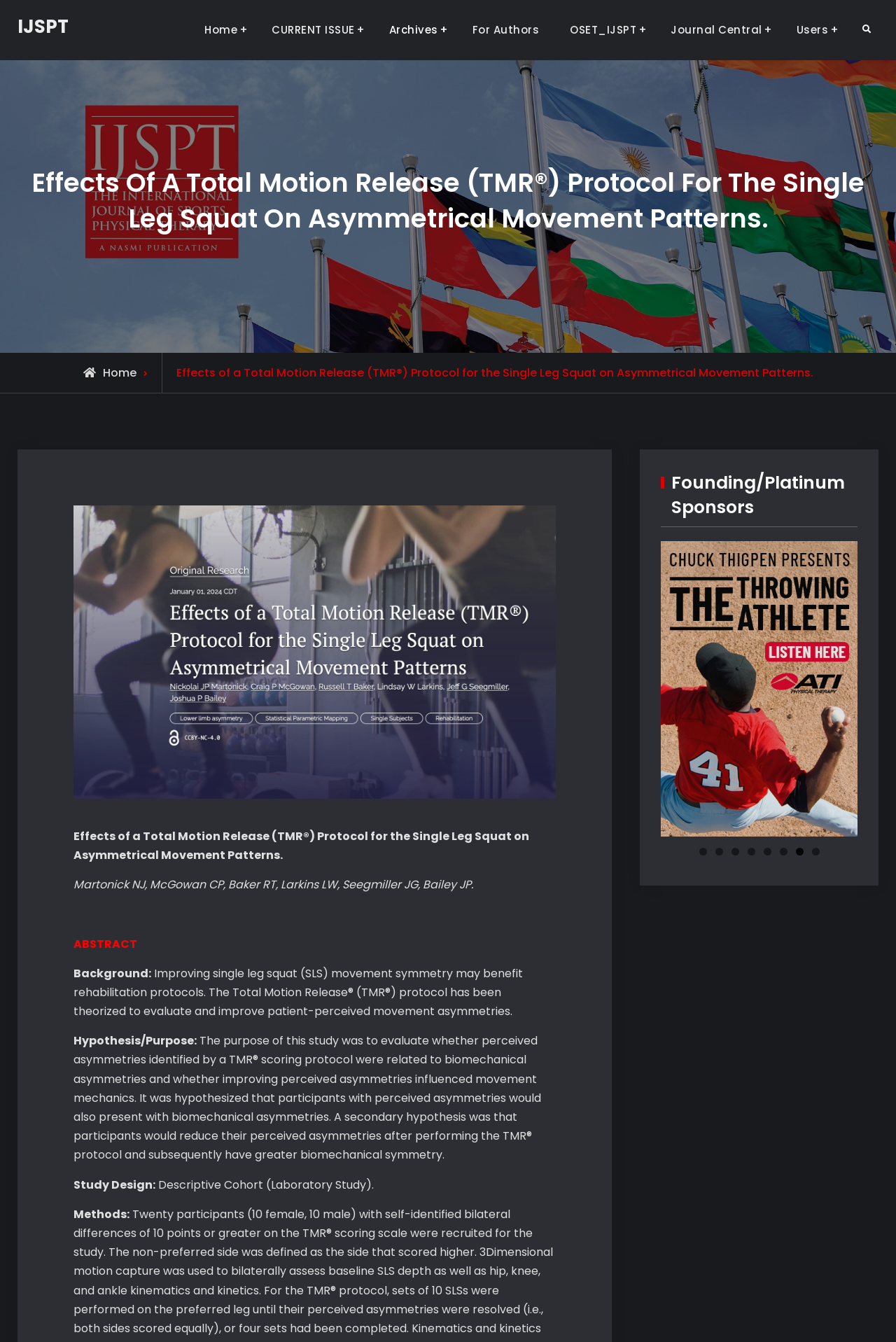What is the purpose of the study? Based on the screenshot, please respond with a single word or phrase.

To evaluate whether perceived asymmetries identified by a TMR scoring protocol were related to biomechanical asymmetries